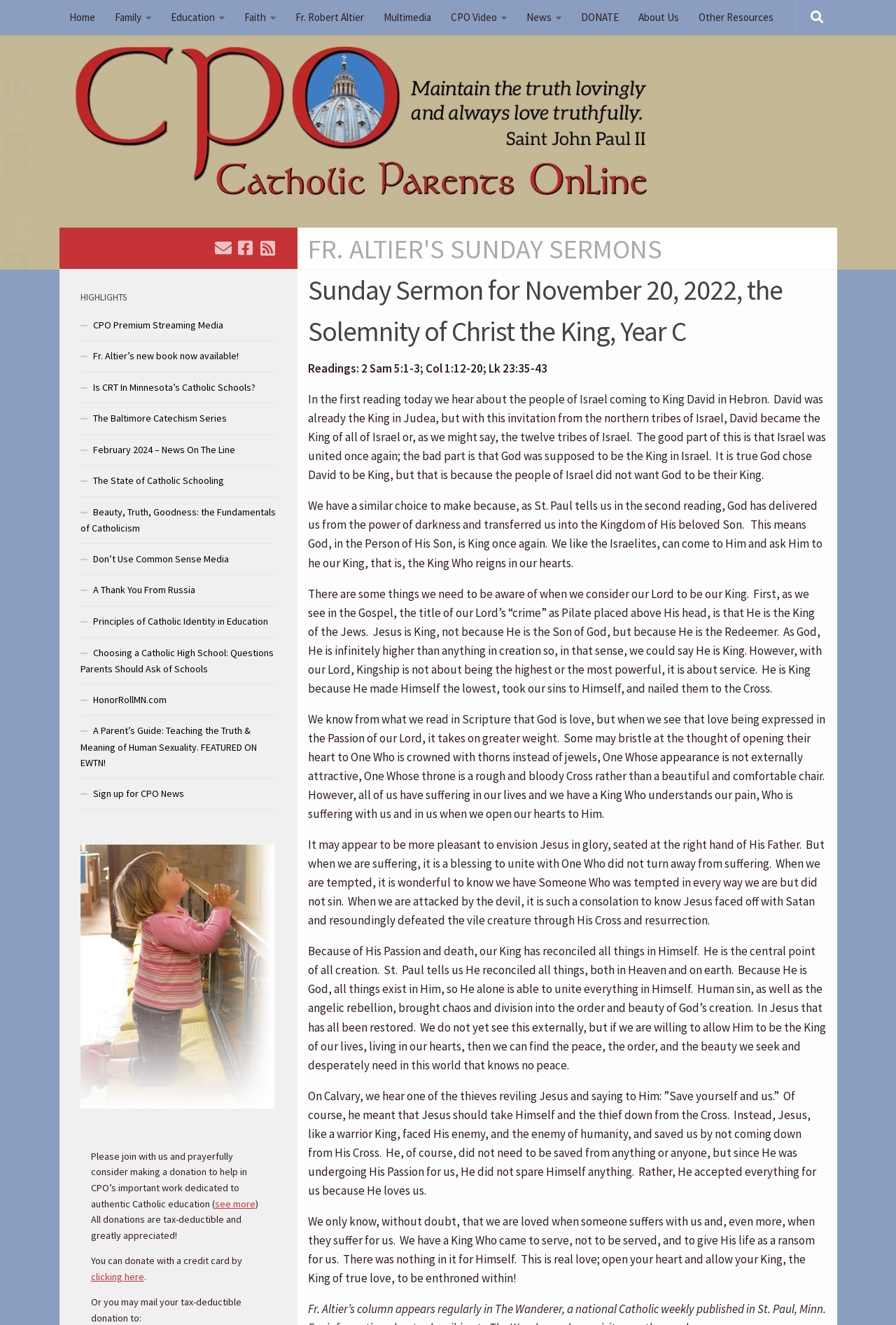Please give the bounding box coordinates of the area that should be clicked to fulfill the following instruction: "Manage this list". The coordinates should be in the format of four float numbers from 0 to 1, i.e., [left, top, right, bottom].

None